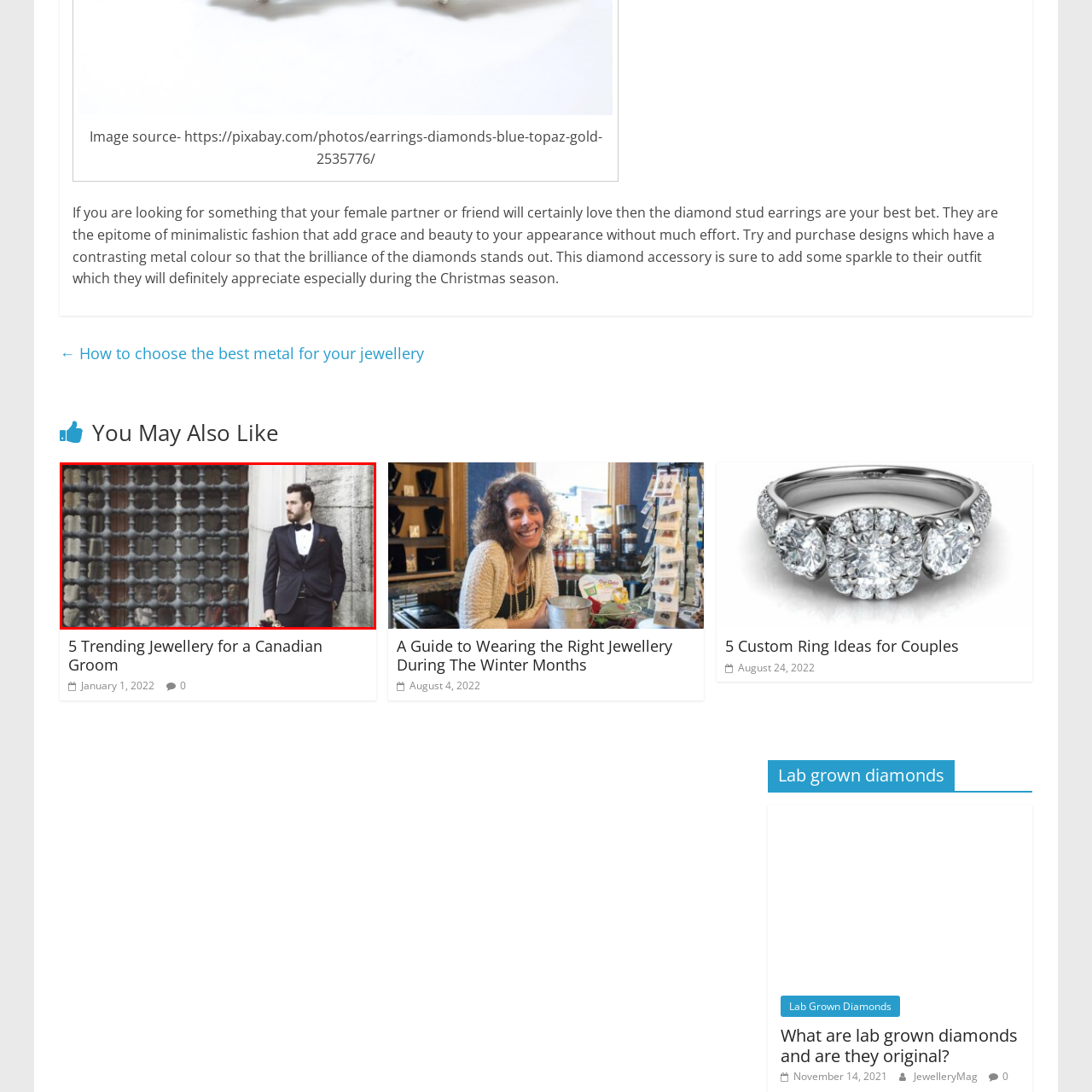What is the style of the gate in the backdrop?
Please analyze the image within the red bounding box and offer a comprehensive answer to the question.

The image features a striking decorative gate in the backdrop, and upon closer inspection, it appears to have intricate patterns, which adds to the overall atmosphere of elegance and anticipation.